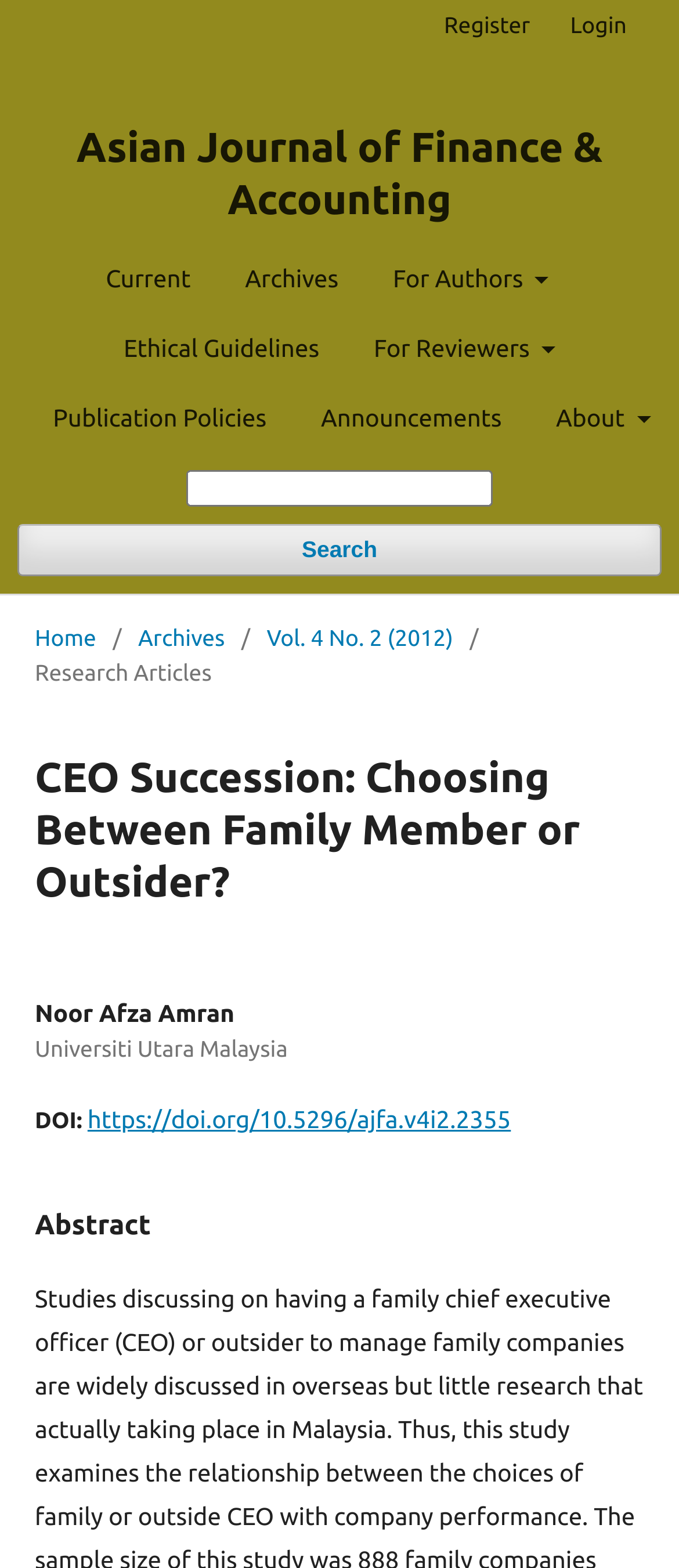Kindly provide the bounding box coordinates of the section you need to click on to fulfill the given instruction: "Login to the website".

[0.814, 0.0, 0.923, 0.033]